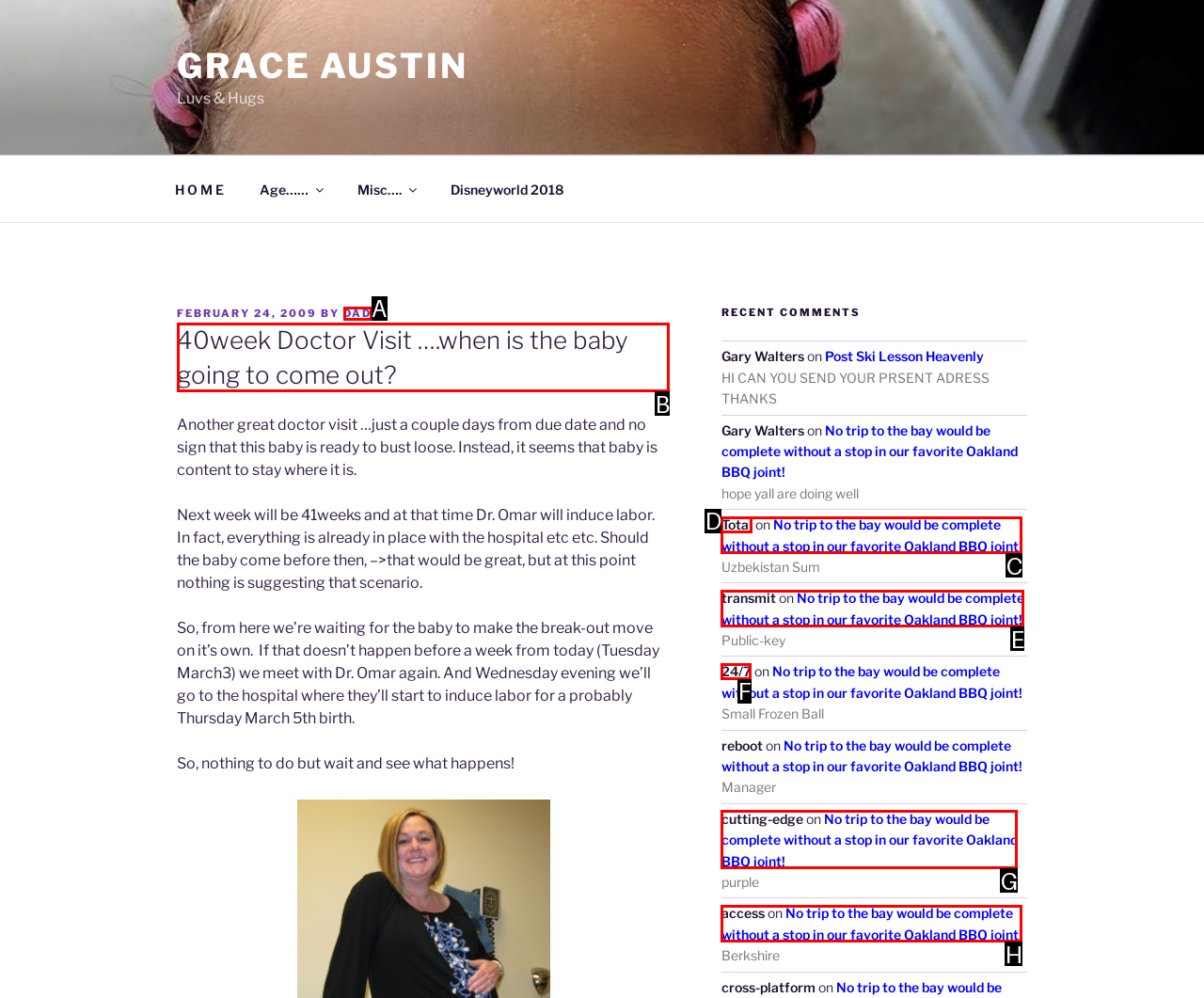Choose the HTML element that needs to be clicked for the given task: Read the '40week Doctor Visit ….when is the baby going to come out?' heading Respond by giving the letter of the chosen option.

B